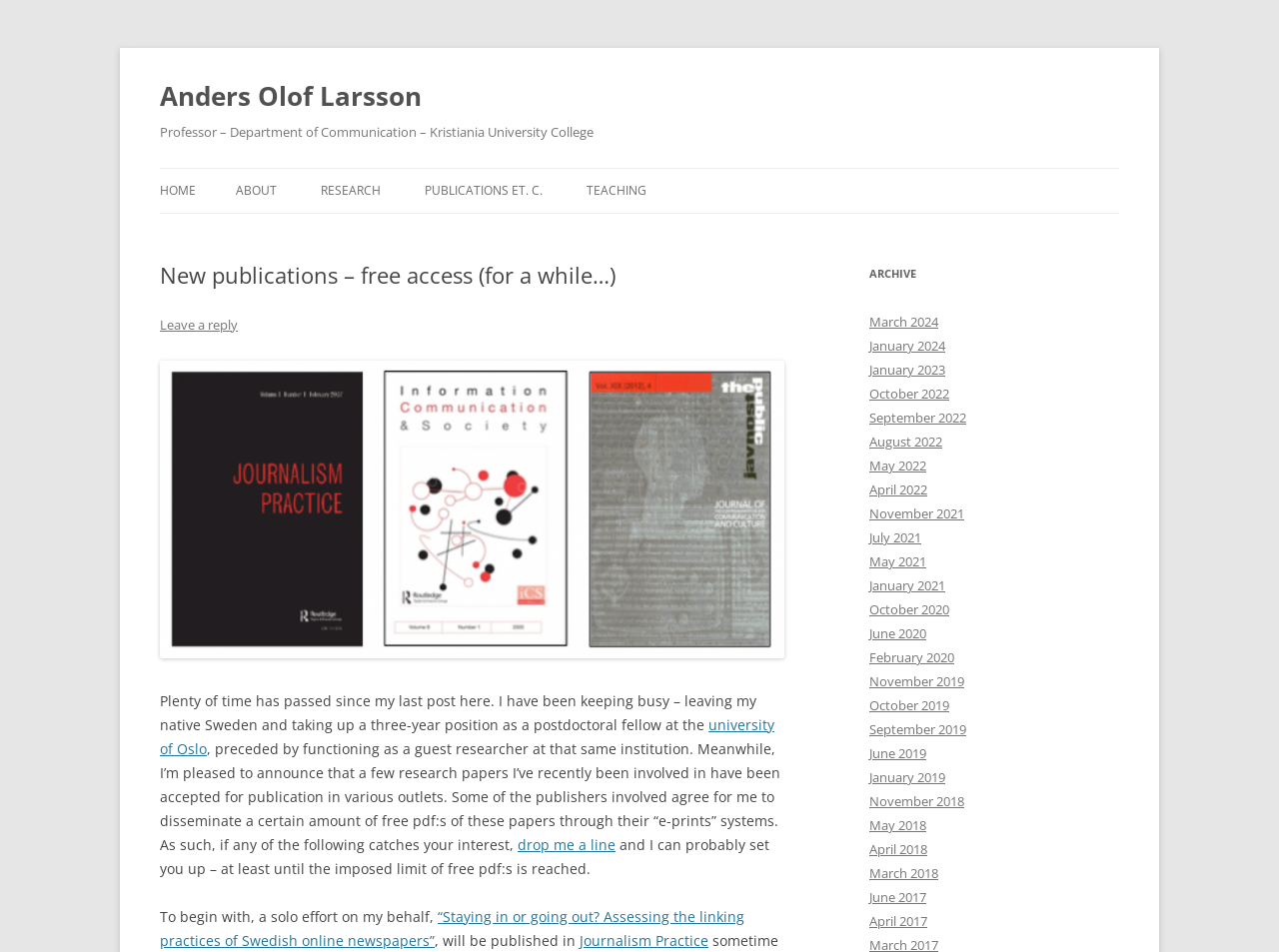Using the details in the image, give a detailed response to the question below:
What is the title of the research paper published in Journalism Practice?

The title of the research paper can be found in the link '“Staying in or going out? Assessing the linking practices of Swedish online newspapers”' which is located in the main content area of the webpage, indicating that the author has published a research paper with this title in Journalism Practice.